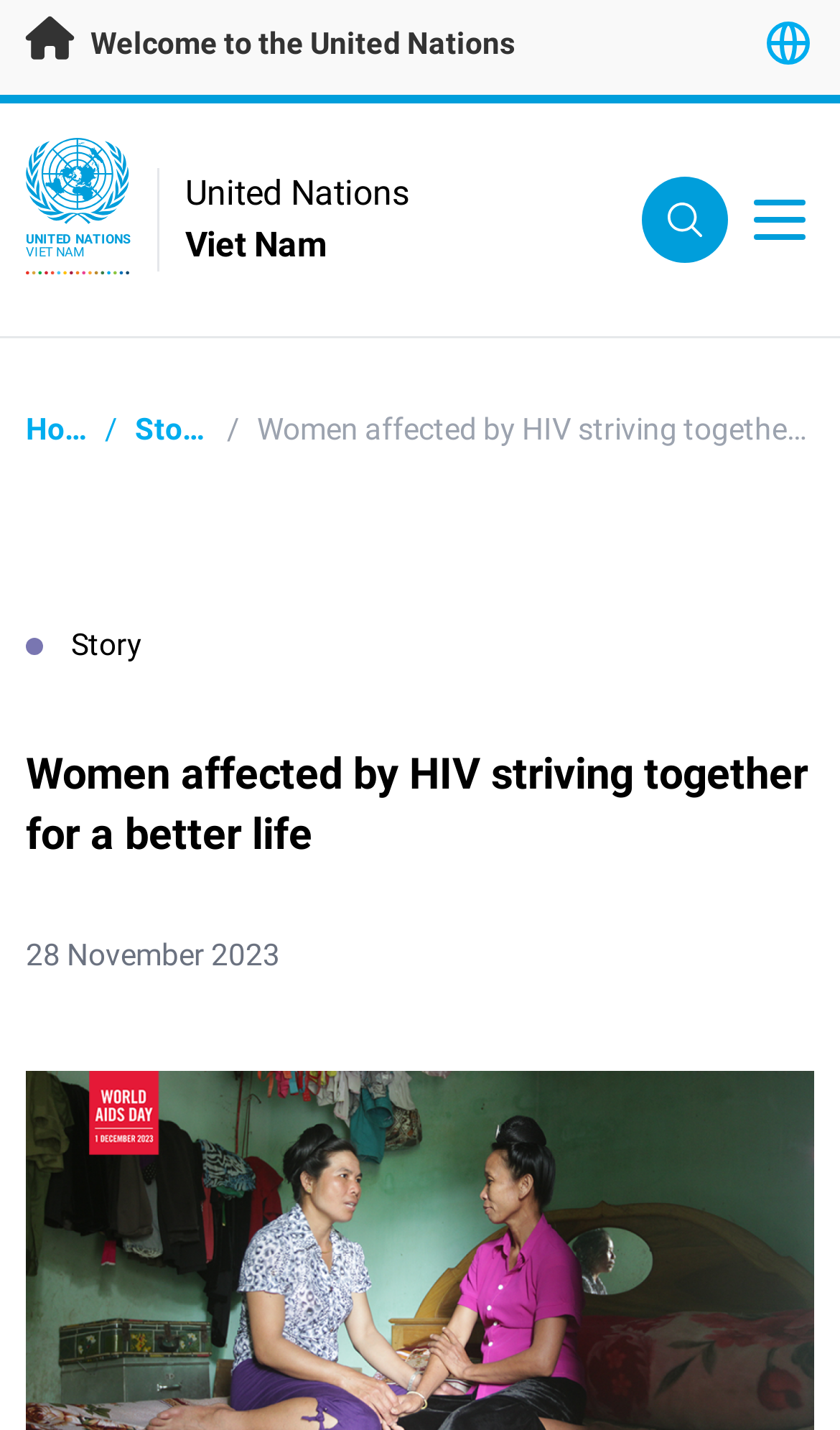Locate the heading on the webpage and return its text.

Women affected by HIV striving together for a better life